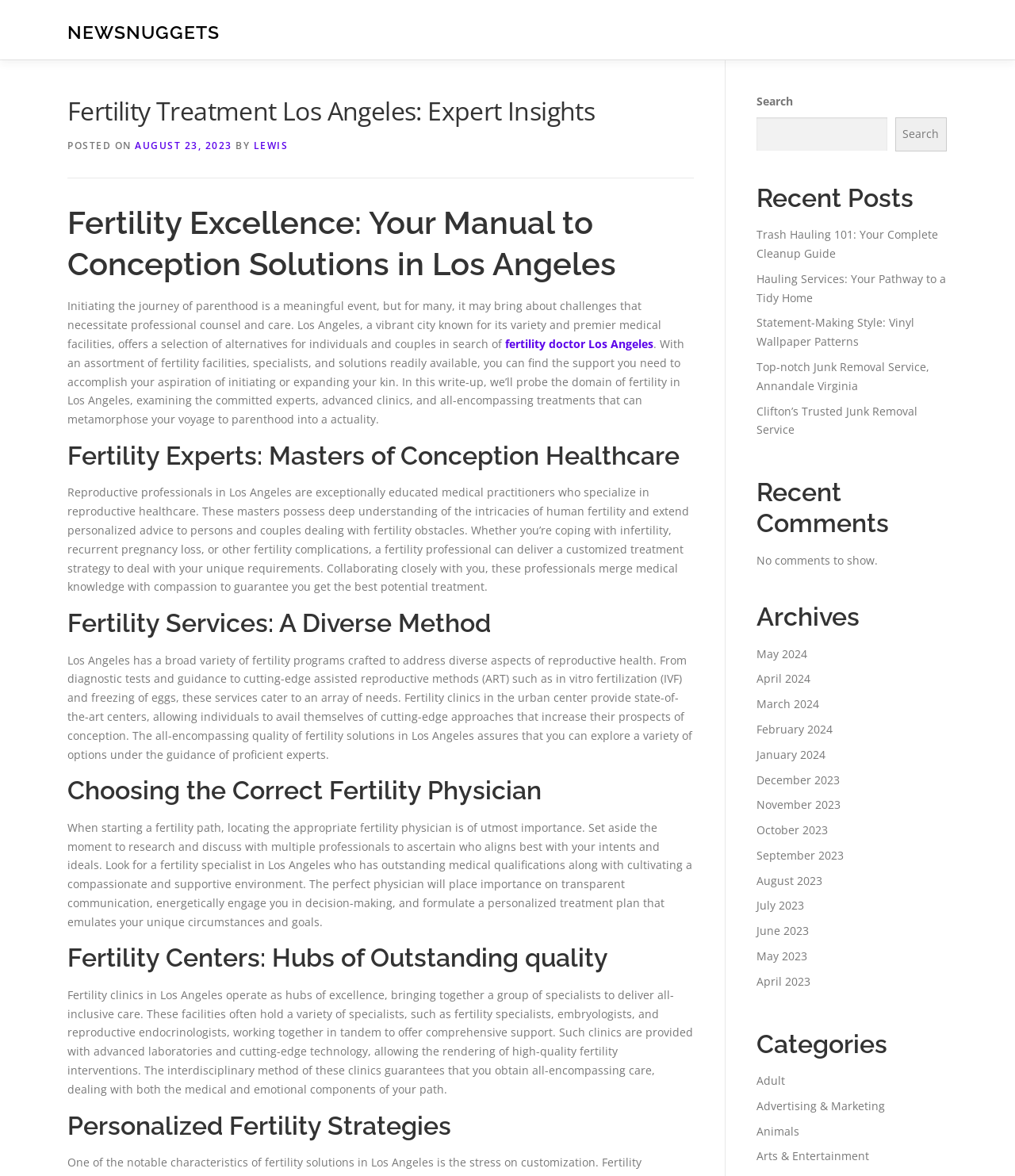How many categories are listed on the webpage?
Please provide a full and detailed response to the question.

In the 'Categories' section, I counted 9 categories listed, including 'Adult', 'Advertising & Marketing', 'Animals', and others.